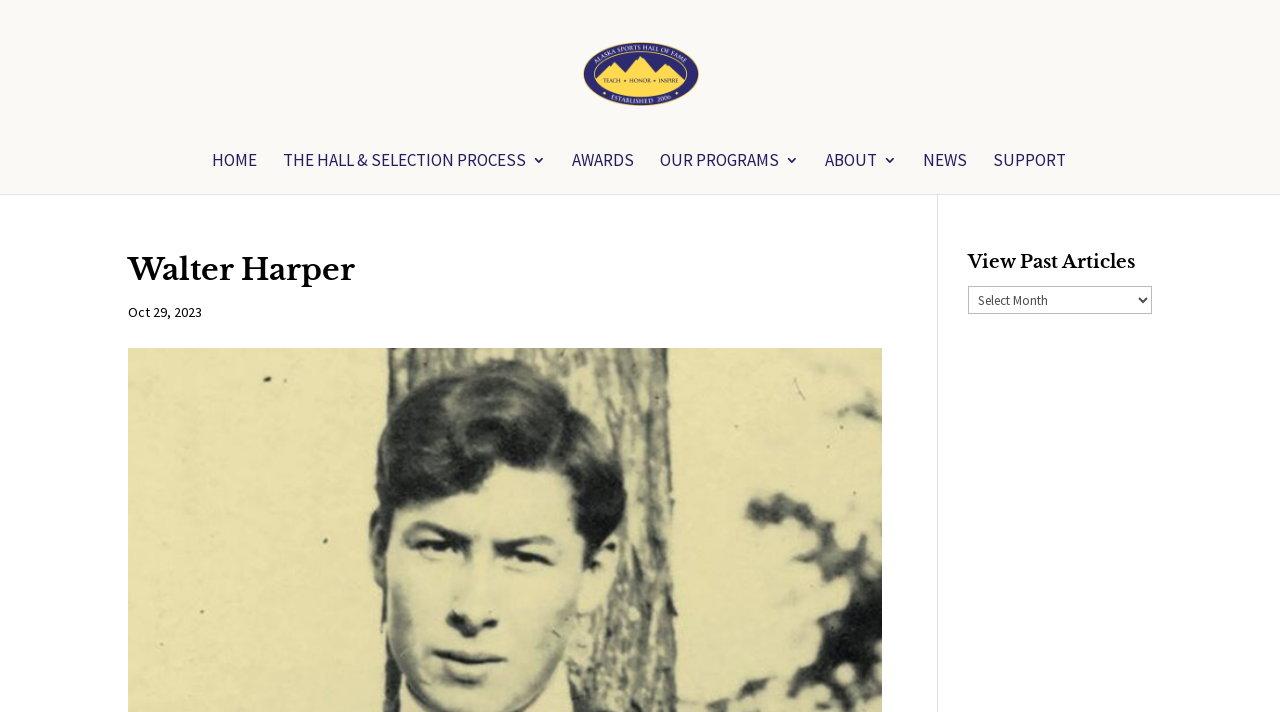Create a full and detailed caption for the entire webpage.

The webpage is about Walter Harper, an Athabascan from interior Alaska, who was the first person to set foot on the 20,310-foot summit of Denali, North America’s highest peak. 

At the top left of the page, there is an image of the Alaska Sports Hall of Fame logo, accompanied by a link to the Alaska Sports Hall of Fame. 

Below the logo, there is a navigation menu with seven links: HOME, THE HALL & SELECTION PROCESS, AWARDS, OUR PROGRAMS, ABOUT, NEWS, and SUPPORT. These links are positioned horizontally across the top of the page.

The main content of the page is divided into two sections. On the left side, there is a heading that reads "Walter Harper", followed by a brief description of Walter Harper's achievement. Below this description, there is a date "Oct 29, 2023".

On the right side of the page, there is a heading "View Past Articles" and a combobox with the same label. The combobox allows users to select and view past articles.

Overall, the webpage is dedicated to Walter Harper's achievement and provides a brief overview of his accomplishment, along with a navigation menu and a section for viewing past articles.